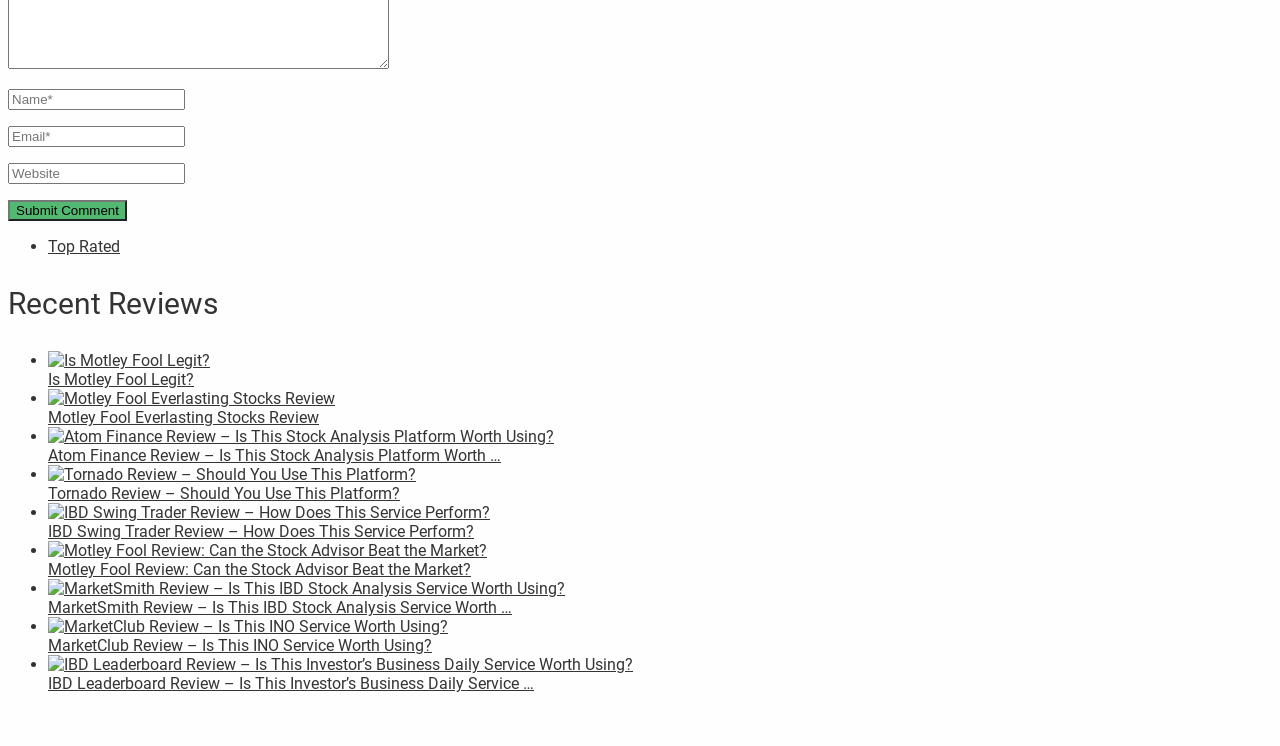What is the purpose of the textboxes at the top? From the image, respond with a single word or brief phrase.

Leave a comment